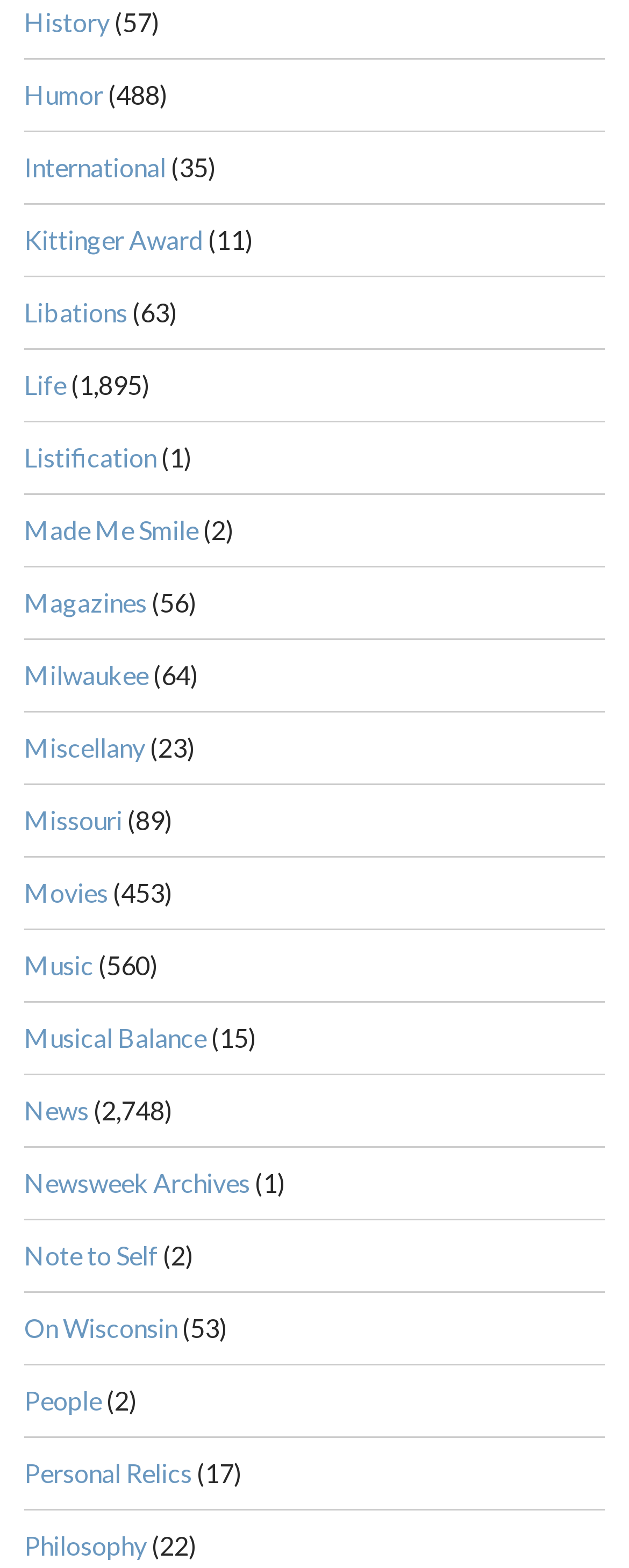What is the category with the most articles?
Provide a concise answer using a single word or phrase based on the image.

News